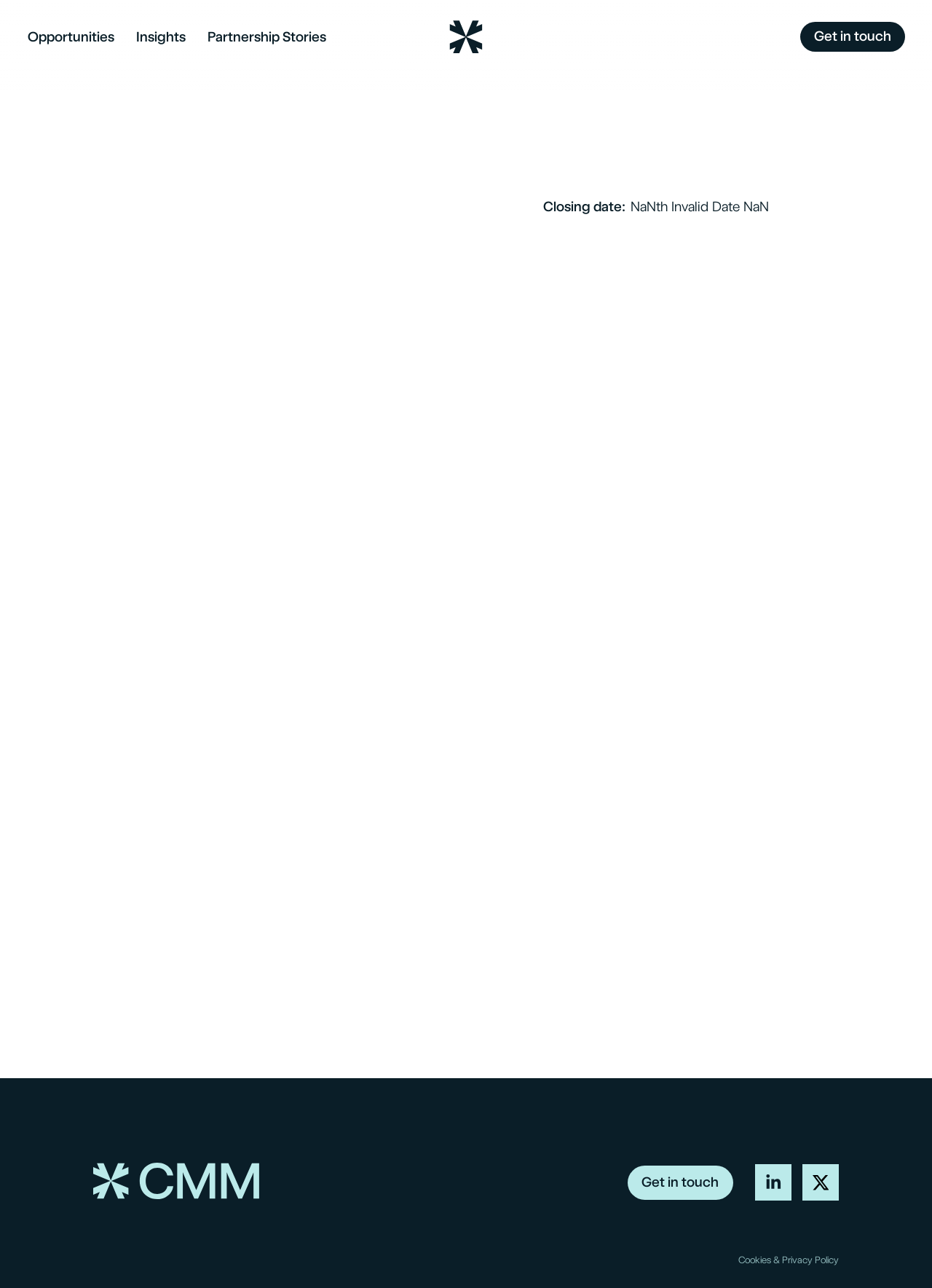Please identify the bounding box coordinates of the element's region that needs to be clicked to fulfill the following instruction: "Click Opportunities". The bounding box coordinates should consist of four float numbers between 0 and 1, i.e., [left, top, right, bottom].

[0.029, 0.022, 0.122, 0.035]